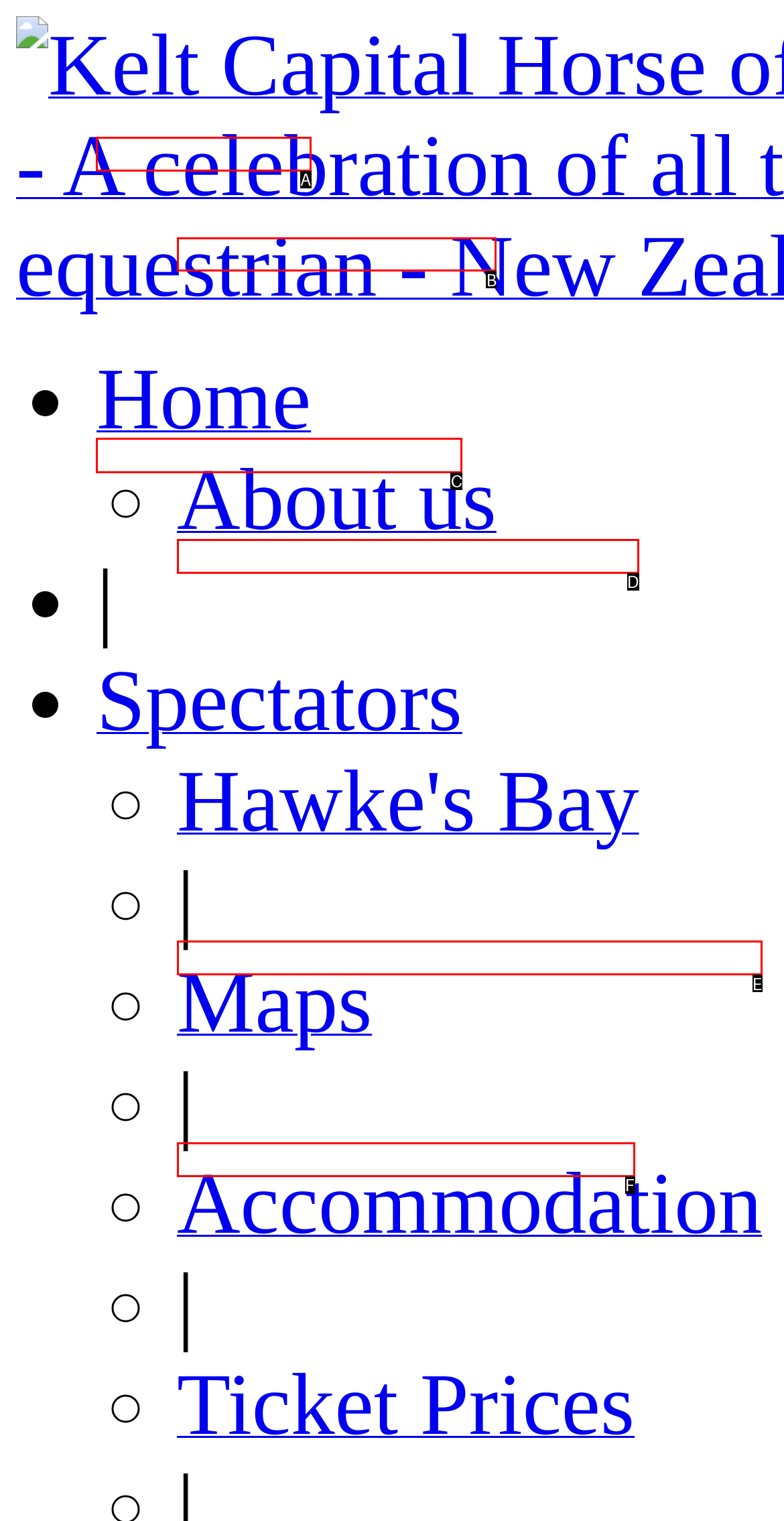Determine which UI element matches this description: Ticket Prices
Reply with the appropriate option's letter.

F